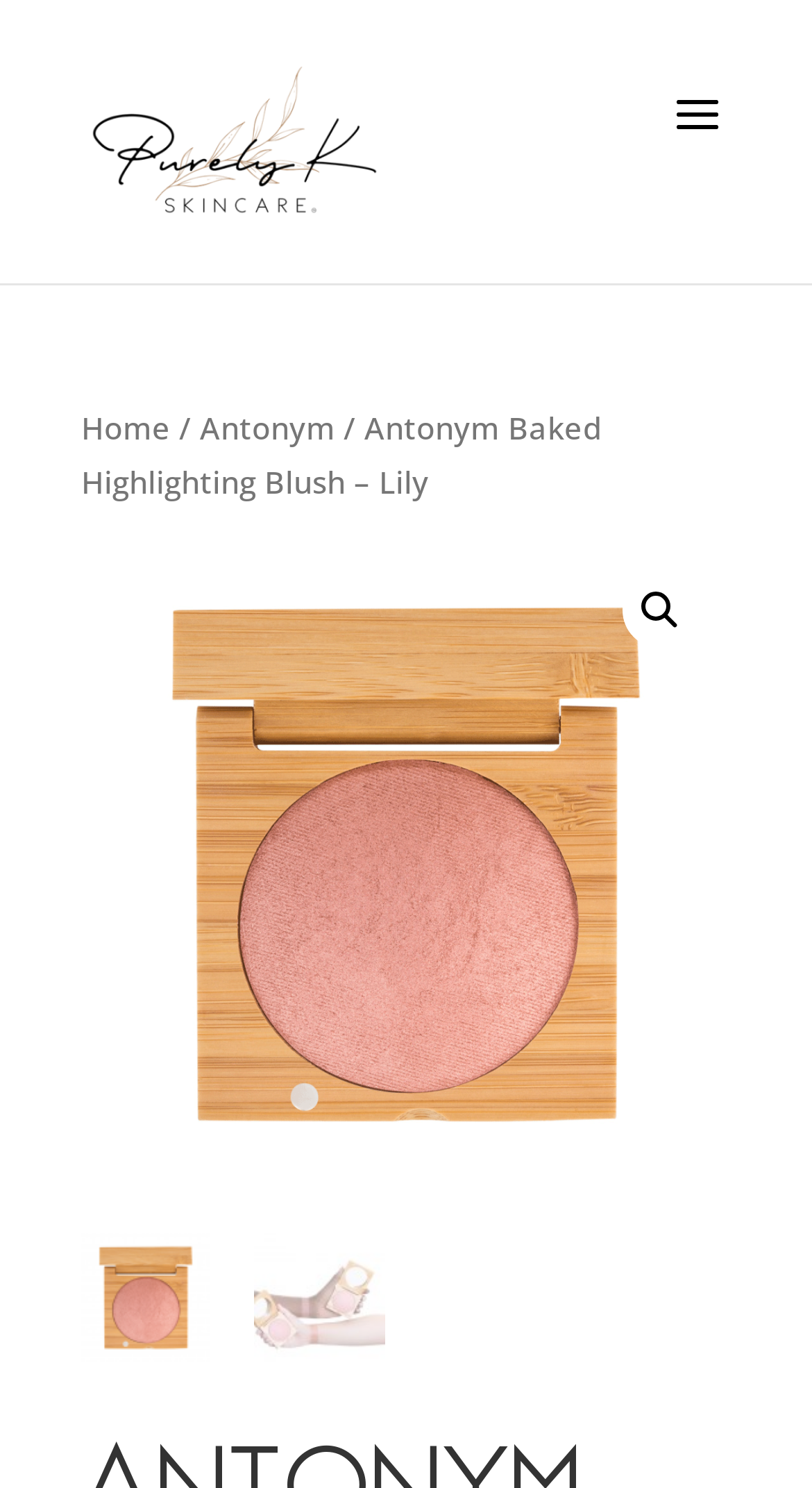Find and extract the text of the primary heading on the webpage.

Antonym Baked Highlighting Blush – Lily